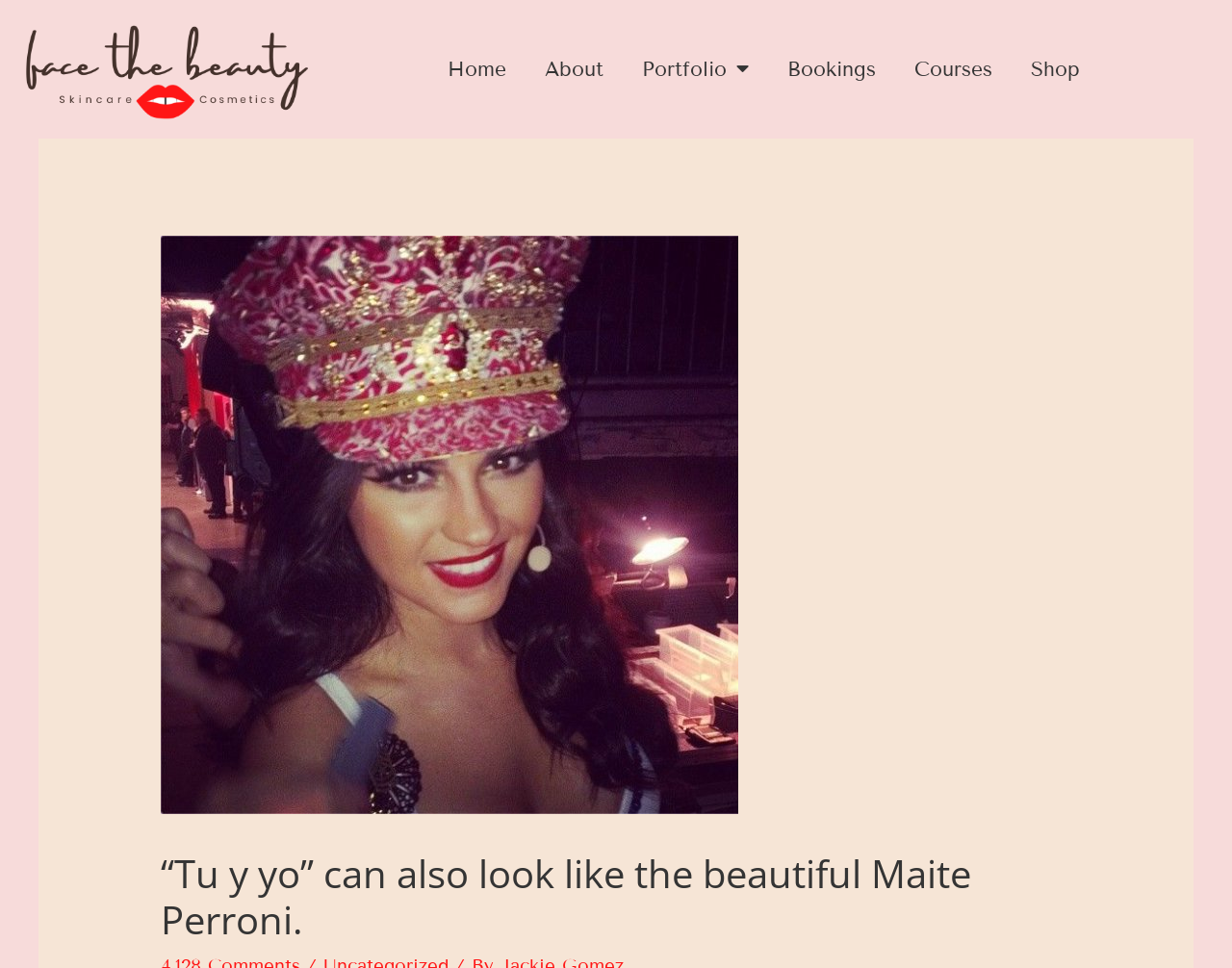What is the last menu item?
Answer the question with a single word or phrase derived from the image.

Shop